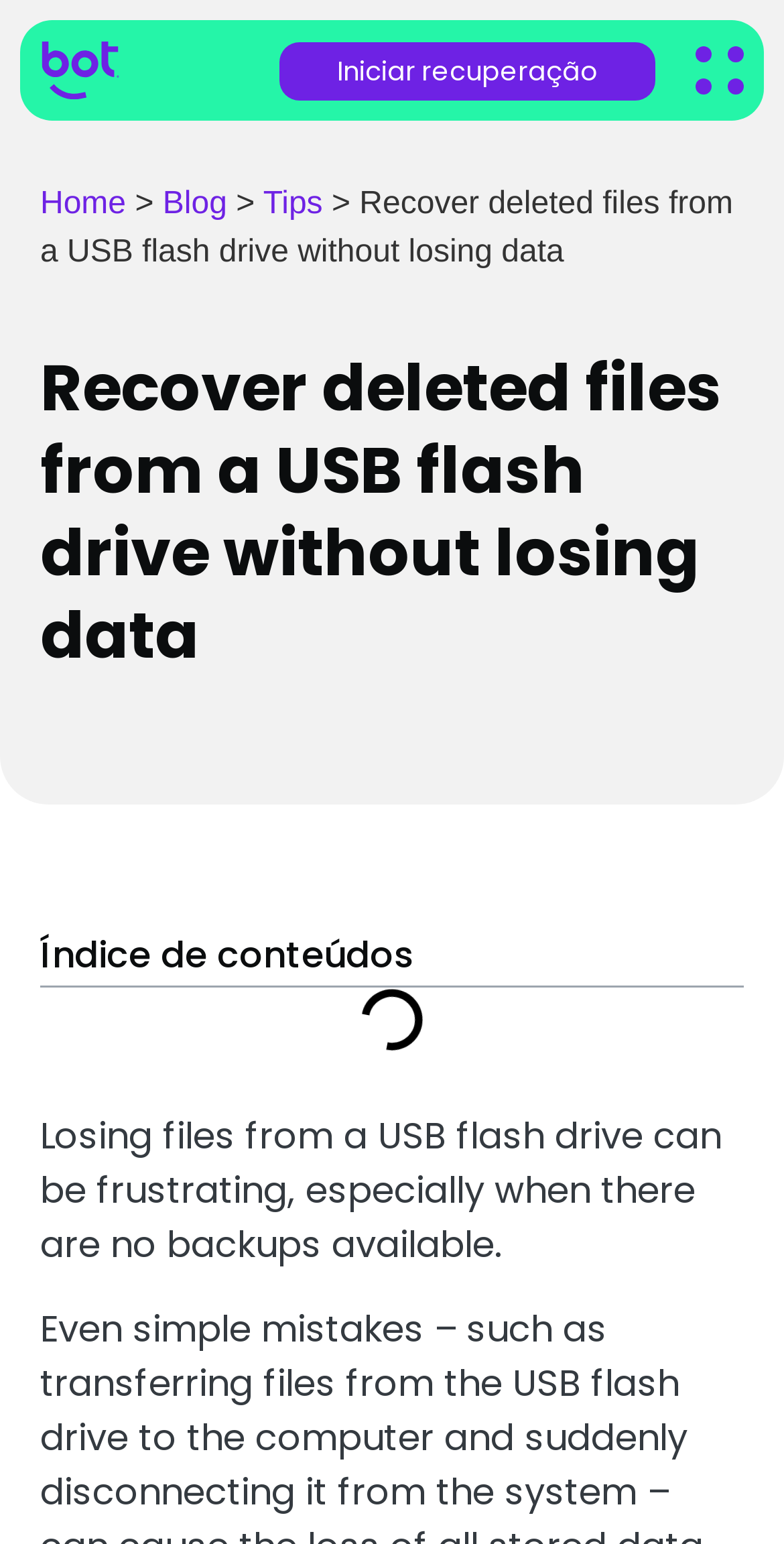Can you extract the headline from the webpage for me?

Recover deleted files from a USB flash drive without losing data